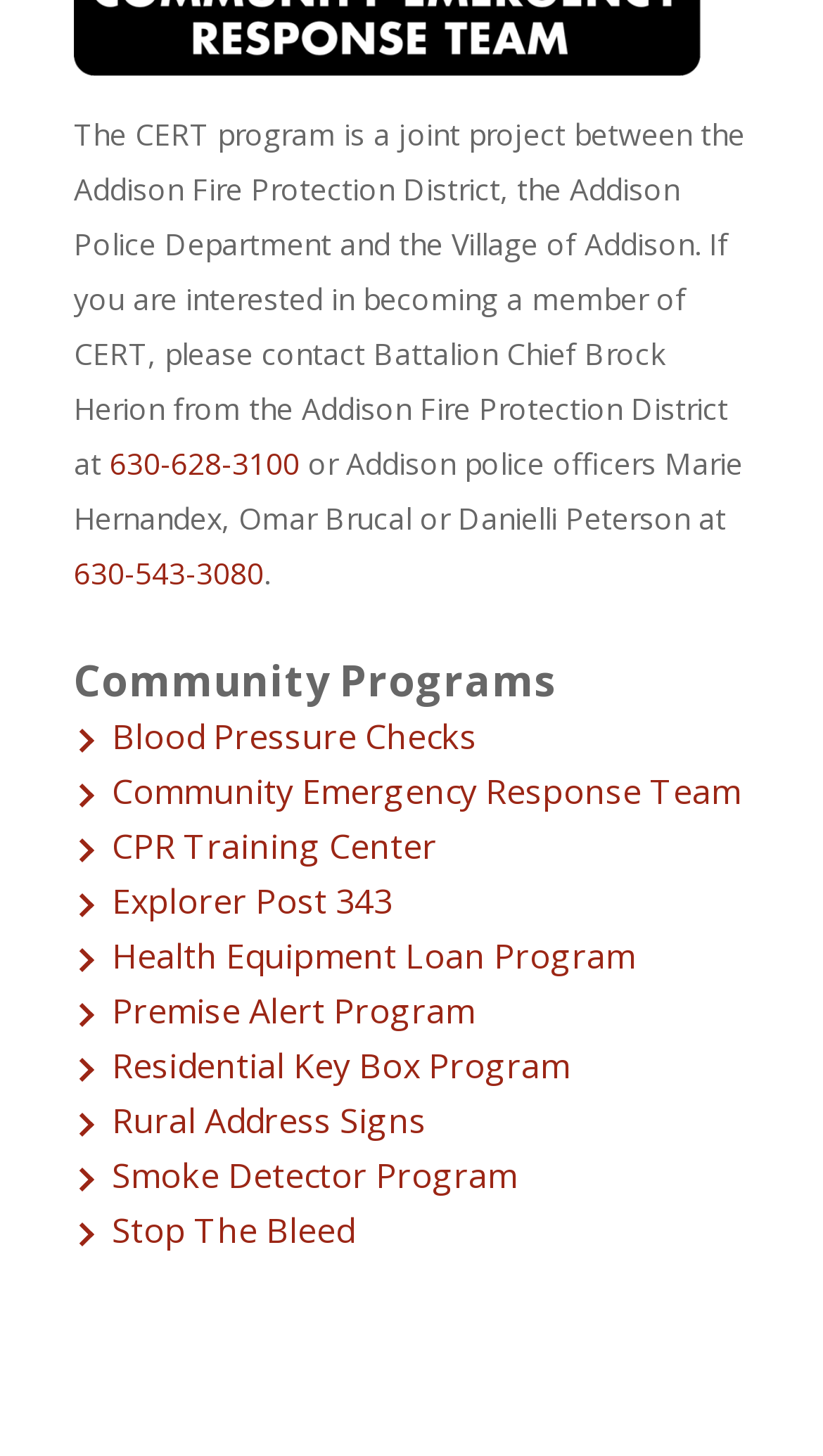Could you please study the image and provide a detailed answer to the question:
Who can be contacted for CERT membership?

According to the text, if you are interested in becoming a member of CERT, you can contact Battalion Chief Brock Herion from the Addison Fire Protection District.